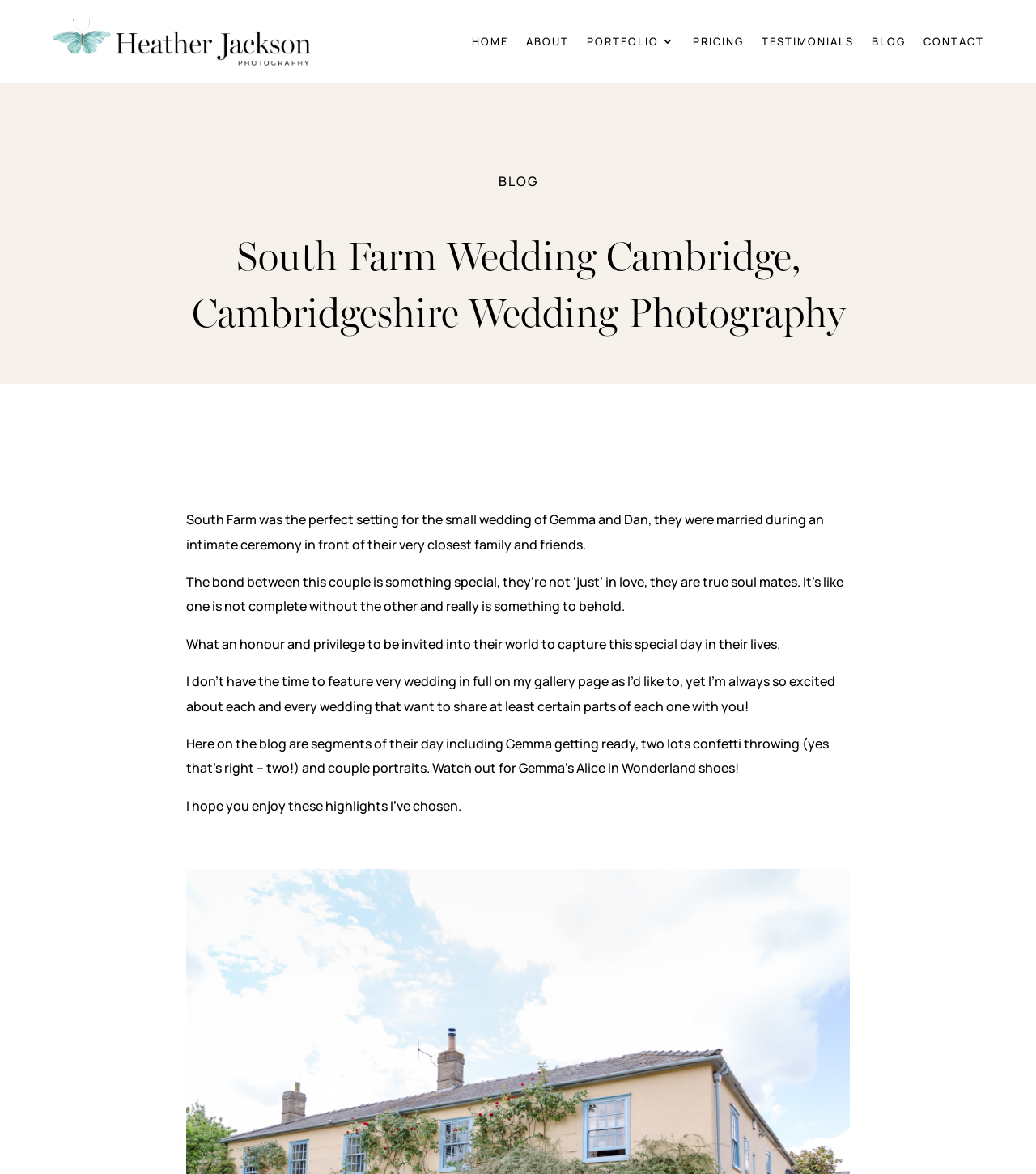Extract the bounding box coordinates for the UI element described by the text: "Pricing". The coordinates should be in the form of [left, top, right, bottom] with values between 0 and 1.

[0.669, 0.009, 0.718, 0.061]